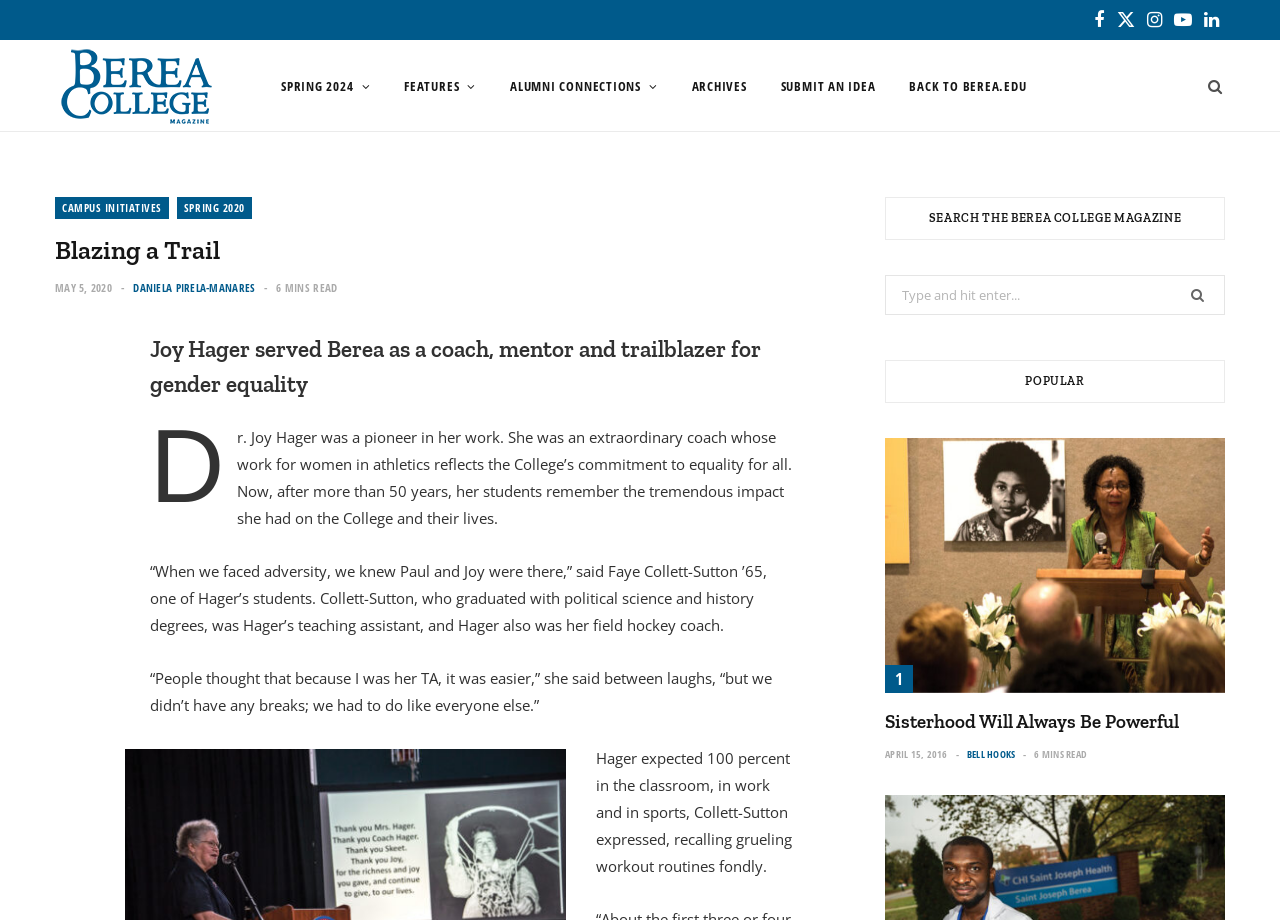What is the main heading of this webpage? Please extract and provide it.

Blazing a Trail